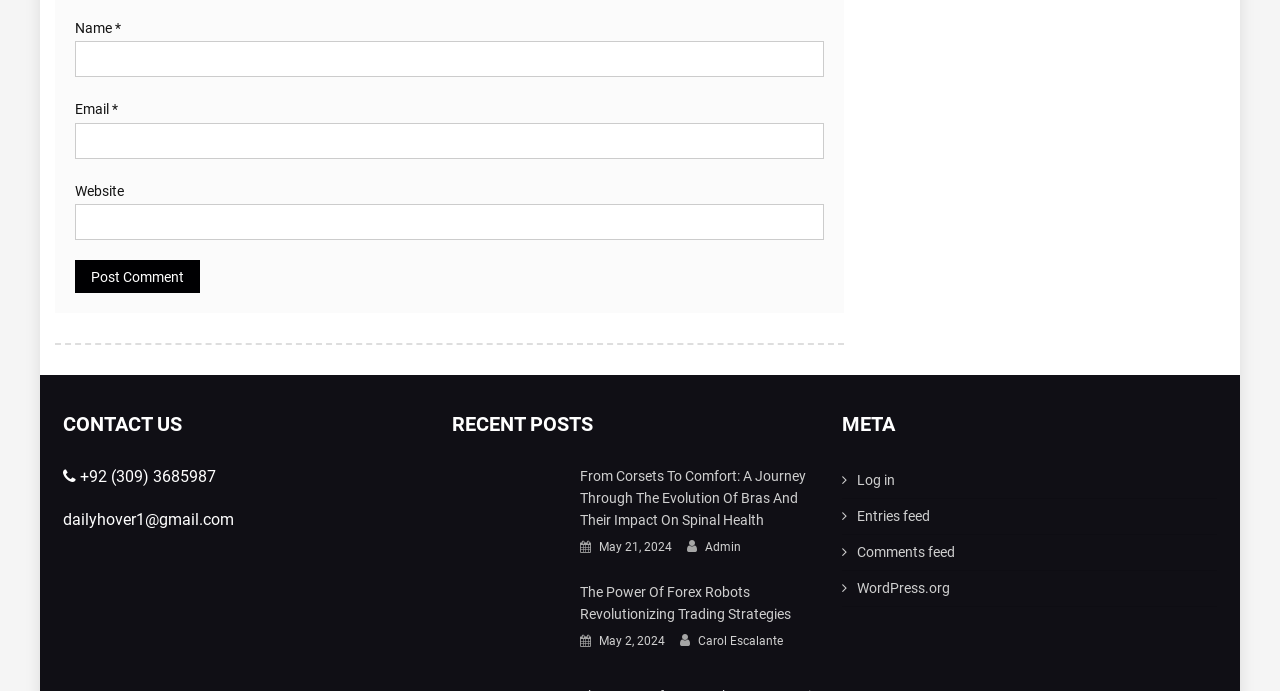What is the title of the first recent post?
Refer to the screenshot and respond with a concise word or phrase.

From Corsets To Comfort